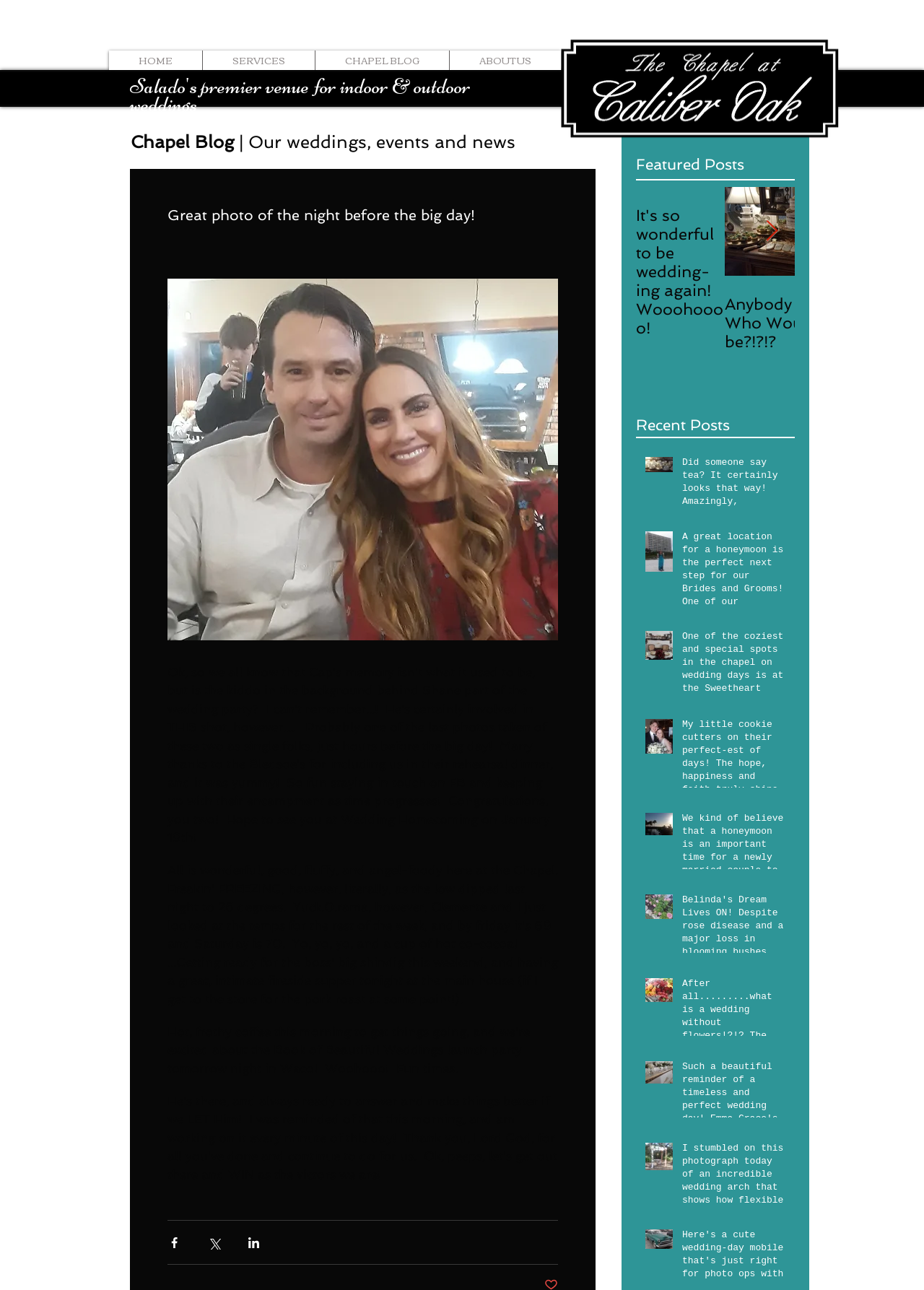How many social media sharing buttons are there?
Answer the question with a thorough and detailed explanation.

There are three social media sharing buttons located at the bottom of the blog post, which are 'Share via Facebook', 'Share via Twitter', and 'Share via LinkedIn'.